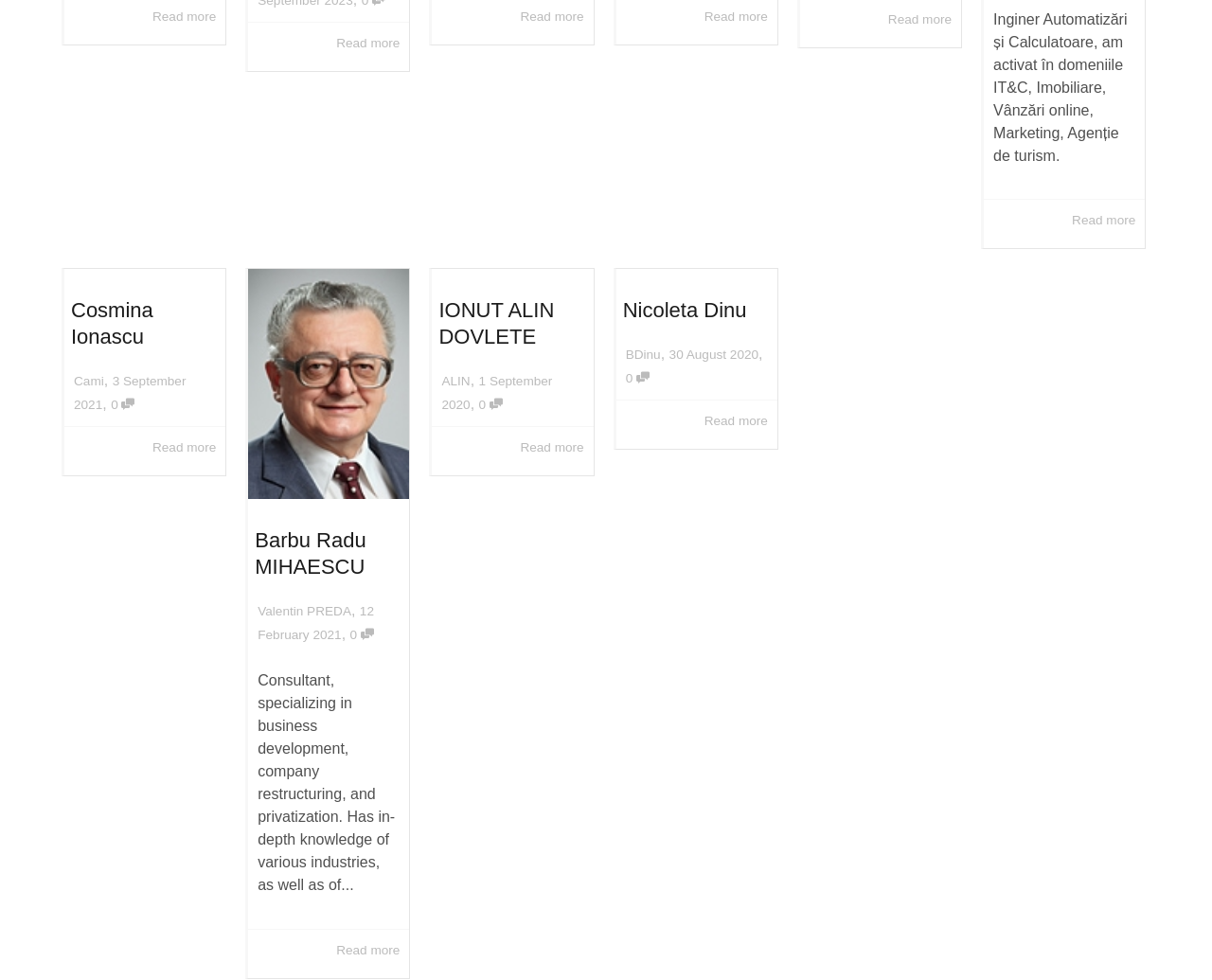Locate the UI element that matches the description Valentin PREDA in the webpage screenshot. Return the bounding box coordinates in the format (top-left x, top-left y, bottom-right x, bottom-right y), with values ranging from 0 to 1.

[0.213, 0.617, 0.29, 0.631]